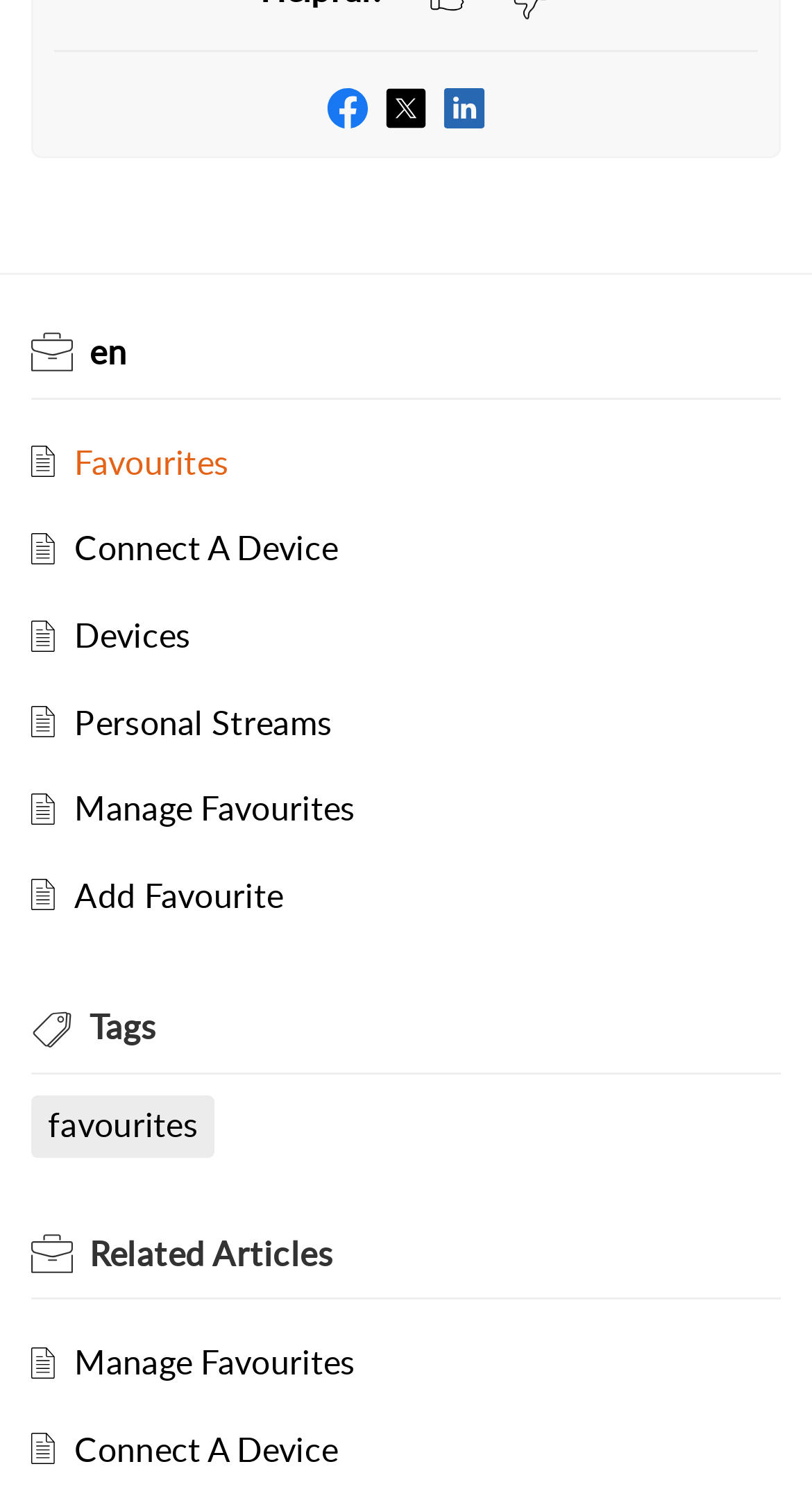Please specify the bounding box coordinates in the format (top-left x, top-left y, bottom-right x, bottom-right y), with all values as floating point numbers between 0 and 1. Identify the bounding box of the UI element described by: Manage Favourites

[0.092, 0.89, 0.437, 0.92]